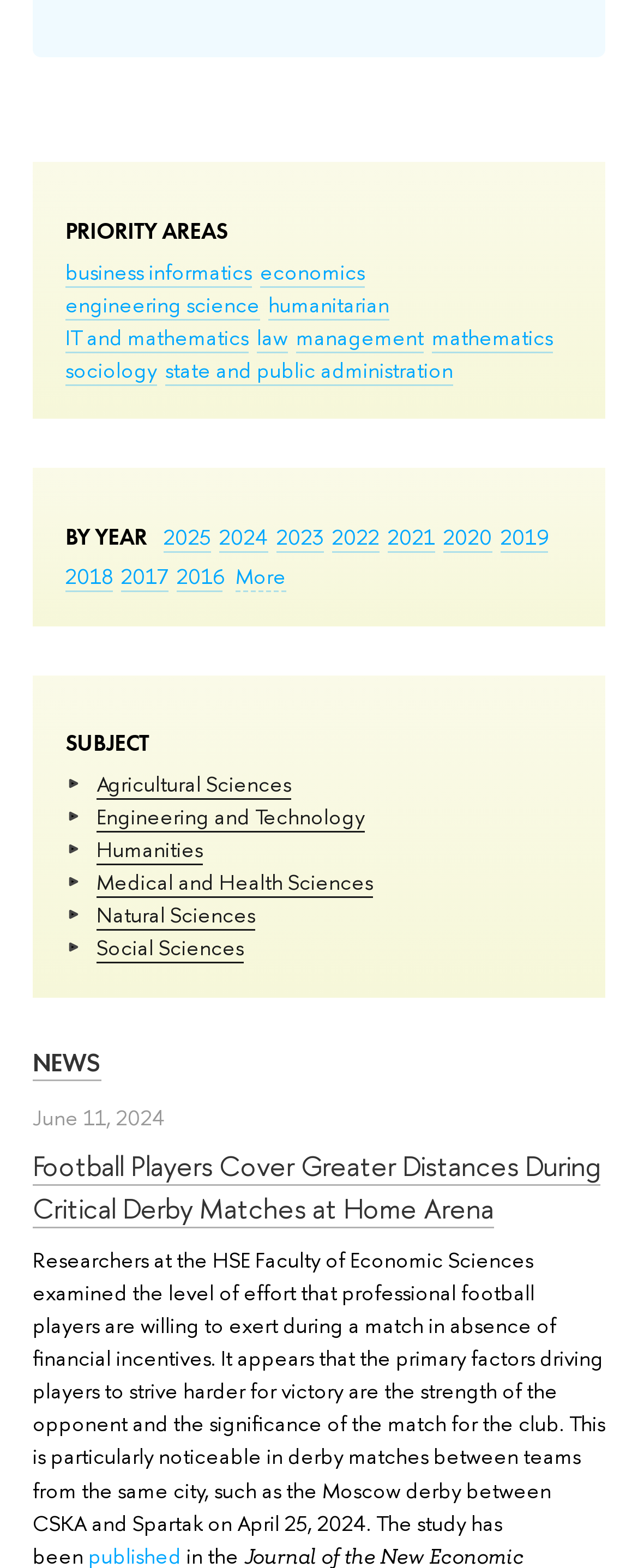Pinpoint the bounding box coordinates of the clickable element needed to complete the instruction: "click on More". The coordinates should be provided as four float numbers between 0 and 1: [left, top, right, bottom].

[0.369, 0.358, 0.449, 0.378]